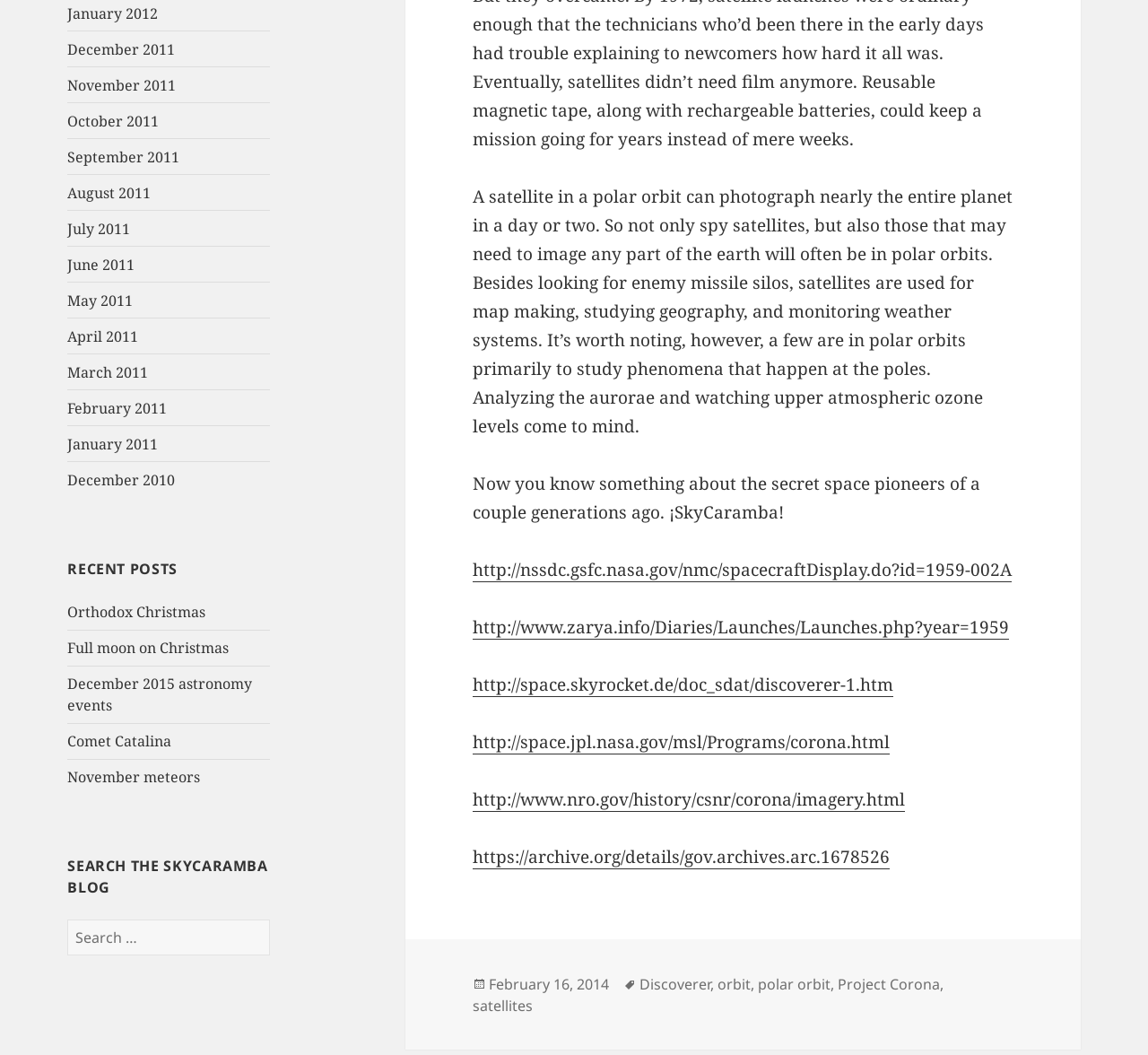Answer the following inquiry with a single word or phrase:
What is the main topic of this webpage?

Space and astronomy